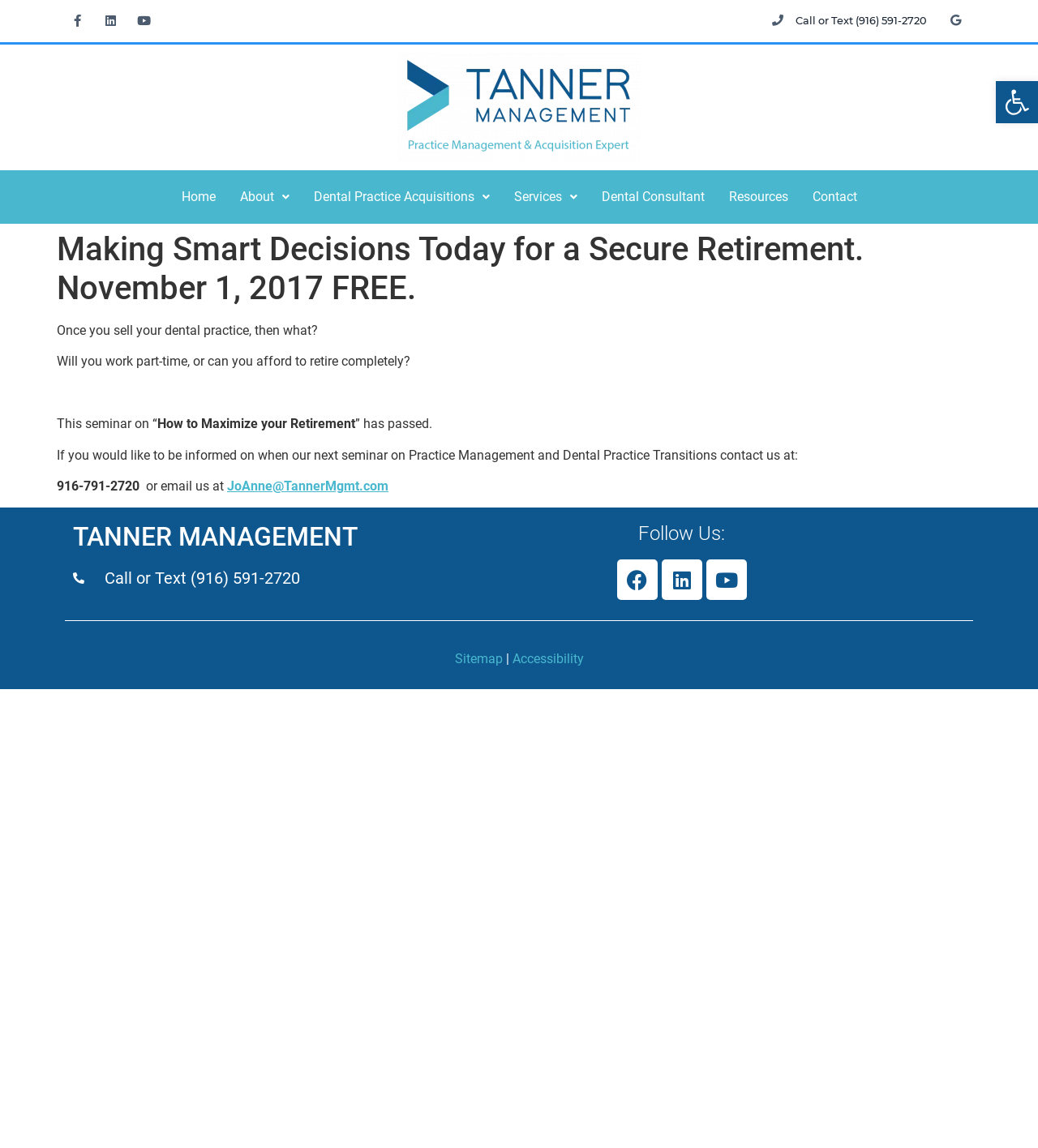Please identify the bounding box coordinates of the element's region that I should click in order to complete the following instruction: "Click the Facebook link". The bounding box coordinates consist of four float numbers between 0 and 1, i.e., [left, top, right, bottom].

[0.062, 0.007, 0.086, 0.028]